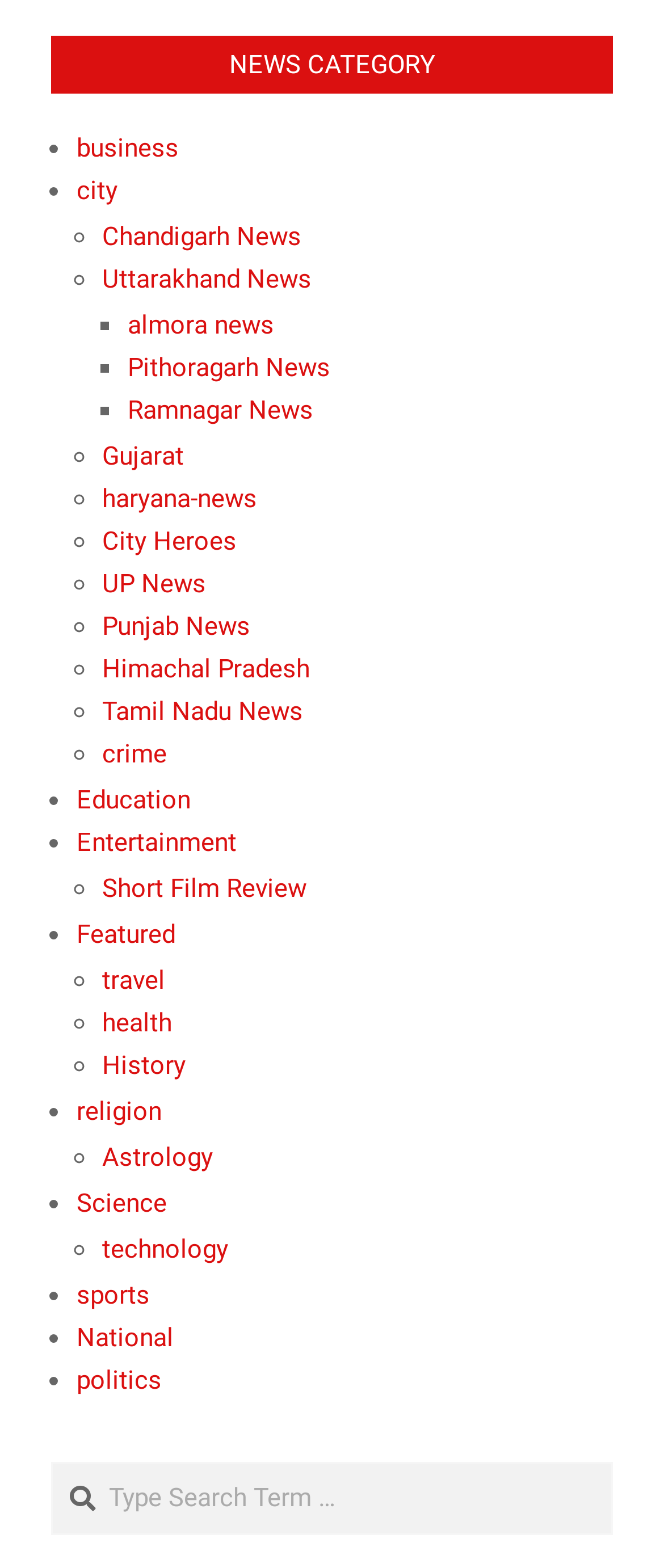Please specify the bounding box coordinates of the element that should be clicked to execute the given instruction: 'Read Chandigarh News'. Ensure the coordinates are four float numbers between 0 and 1, expressed as [left, top, right, bottom].

[0.154, 0.141, 0.454, 0.16]